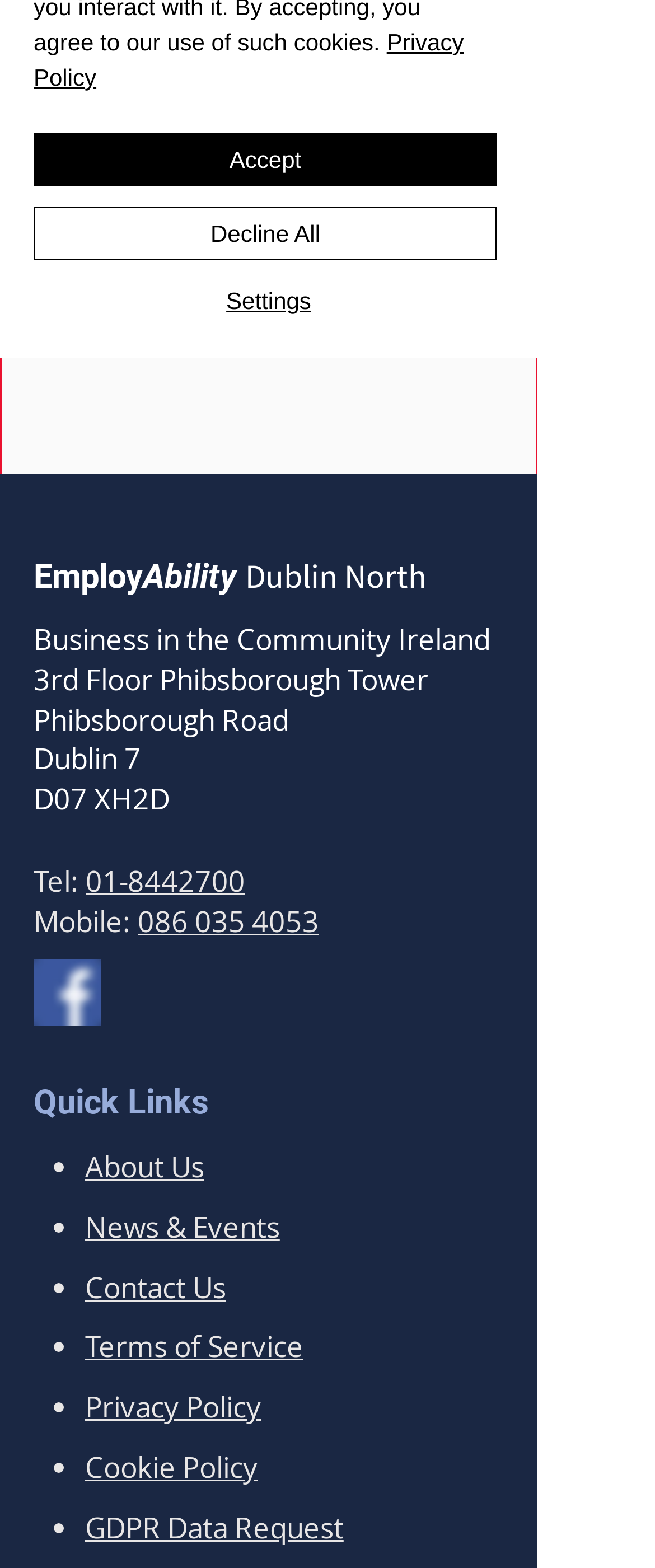Please find the bounding box coordinates in the format (top-left x, top-left y, bottom-right x, bottom-right y) for the given element description. Ensure the coordinates are floating point numbers between 0 and 1. Description: GDPR Data Request

[0.13, 0.961, 0.525, 0.986]